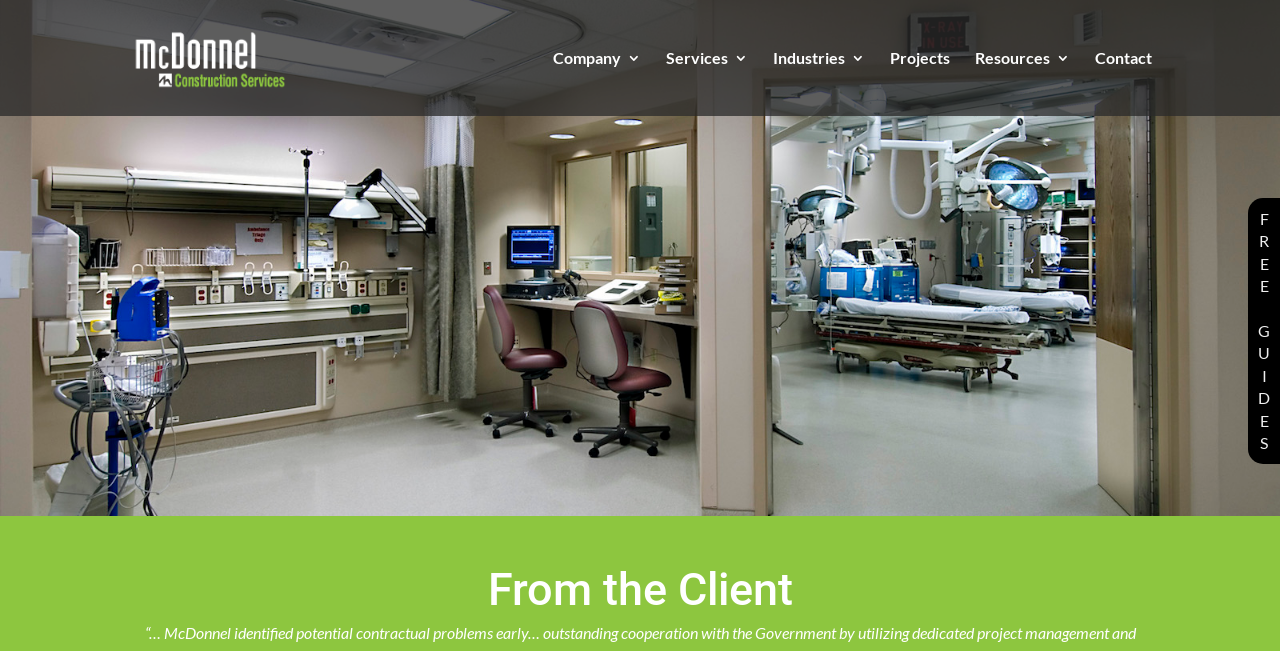Please find the bounding box coordinates of the clickable region needed to complete the following instruction: "Go to Contact page". The bounding box coordinates must consist of four float numbers between 0 and 1, i.e., [left, top, right, bottom].

[0.855, 0.078, 0.9, 0.178]